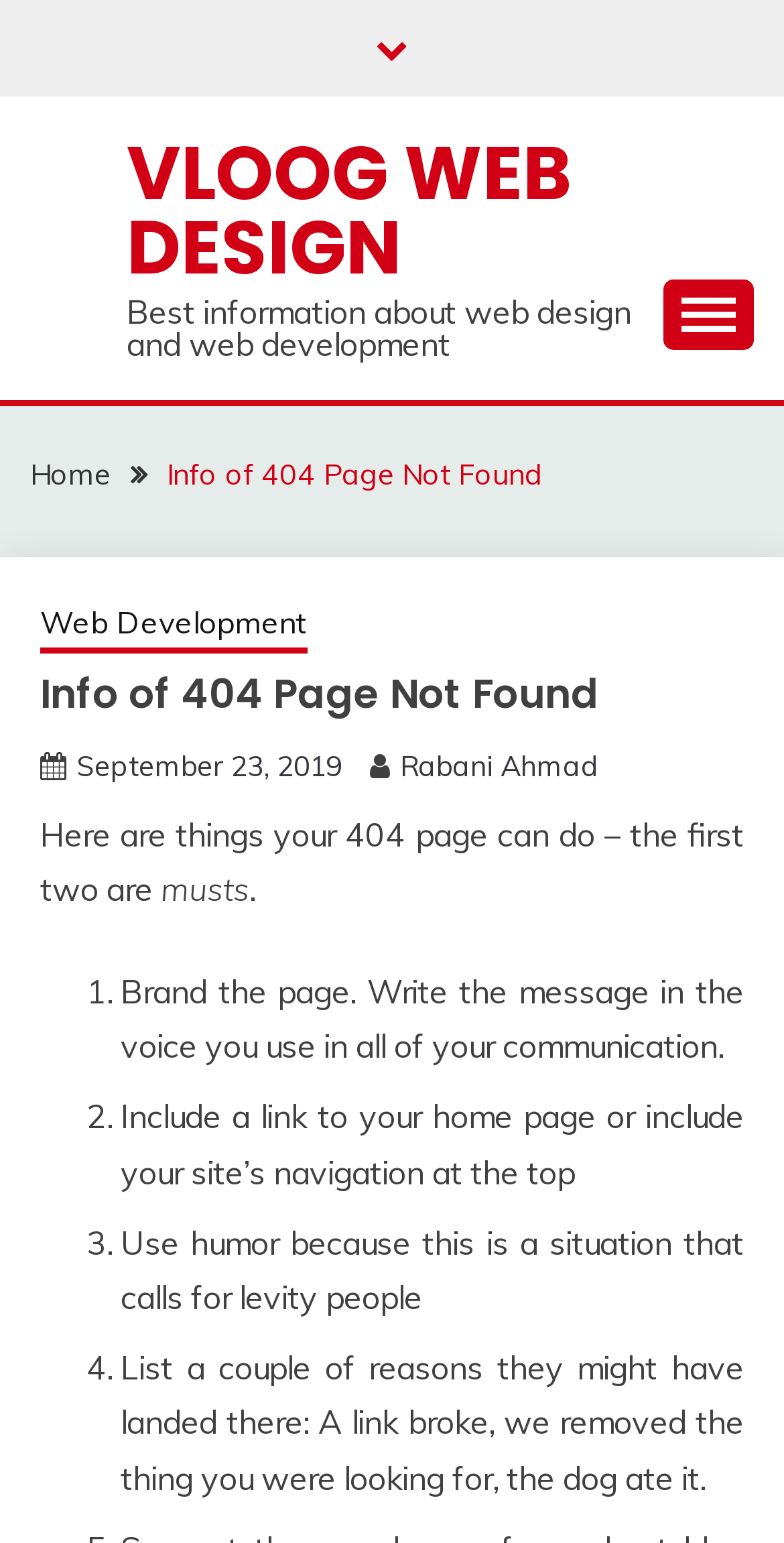Please identify the bounding box coordinates of the element that needs to be clicked to execute the following command: "Go to the Home page". Provide the bounding box using four float numbers between 0 and 1, formatted as [left, top, right, bottom].

[0.038, 0.295, 0.141, 0.319]